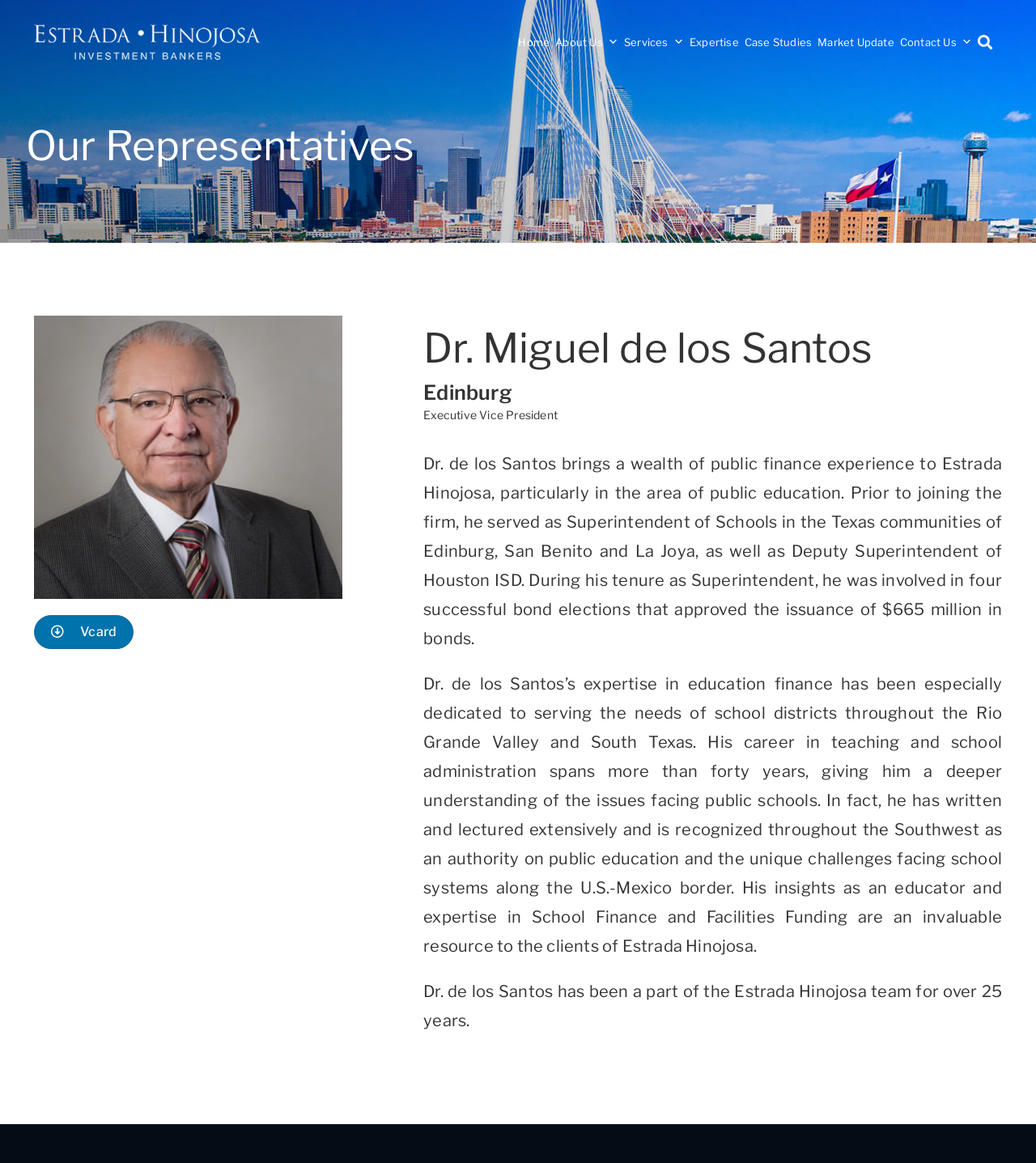Examine the screenshot and answer the question in as much detail as possible: How long has Dr. de los Santos been part of the Estrada Hinojosa team?

The webpage states that Dr. de los Santos has been a part of the Estrada Hinojosa team for over 25 years, indicating his long-term association with the firm.